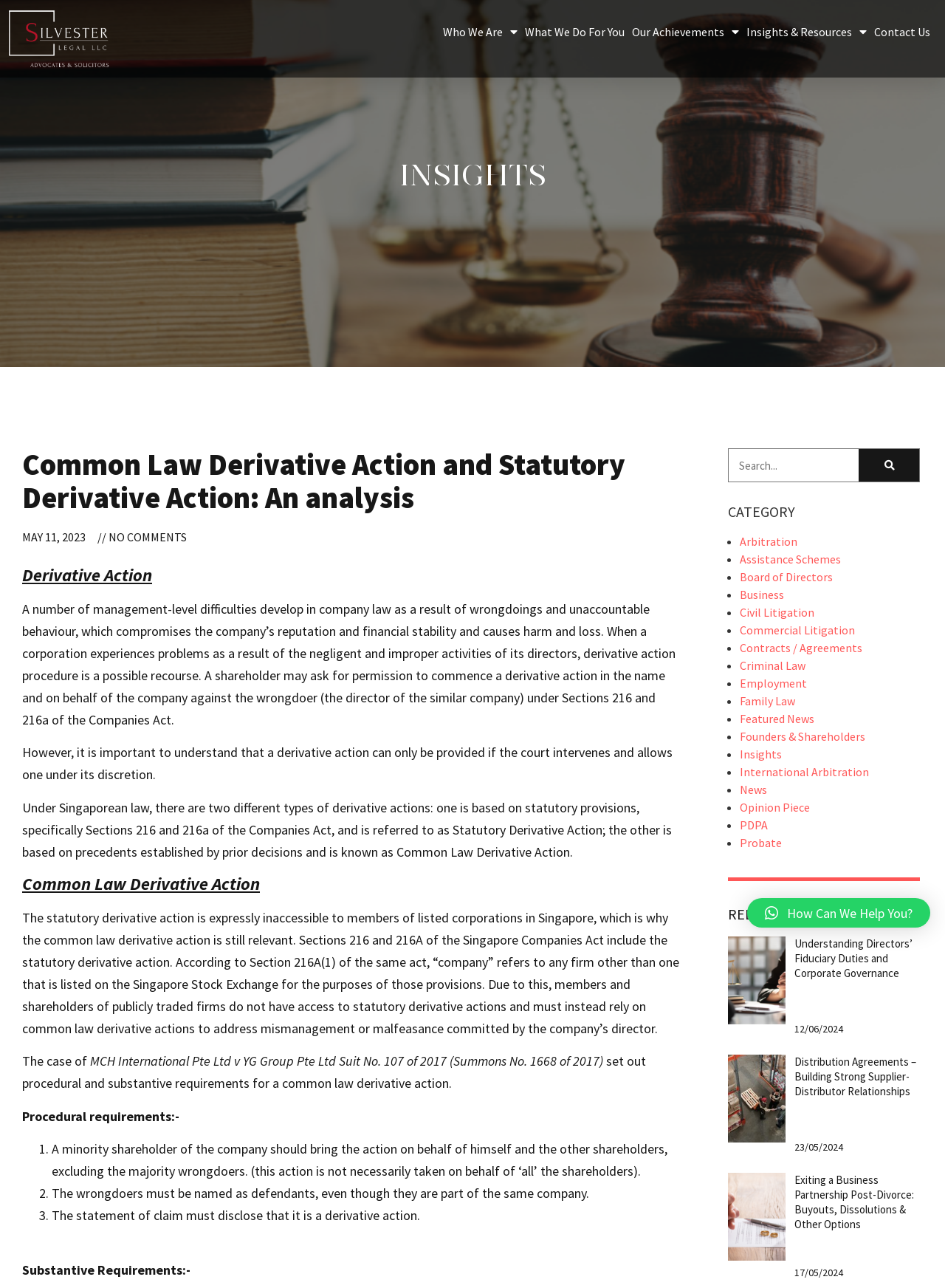Respond to the question below with a single word or phrase: What is the topic of the article?

Derivative Action